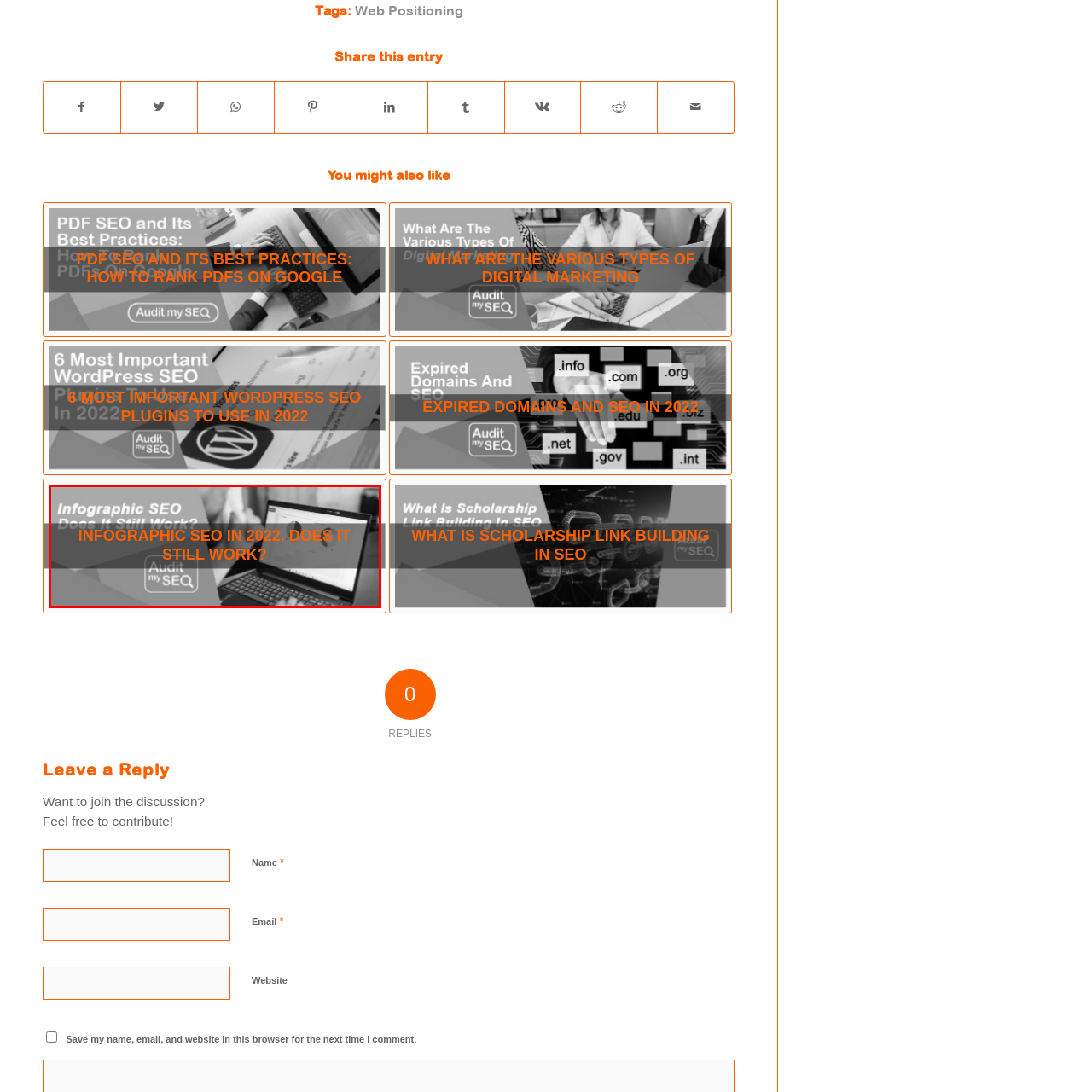Explain in detail what is happening in the image that is surrounded by the red box.

The image features a laptop displaying a webpage related to the topic of infographic SEO, posing the question, "Does it Still Work?" The title prominently displayed on the screen reads "Infographic SEO In 2022. Does It Still Work?" This thought-provoking question aims to engage viewers in considering the relevance and effectiveness of infographics as an SEO strategy. Below the title, the branding element "Audit My SEO" is presented, suggesting that the content may be part of a resource or service focused on enhancing search engine optimization practices. The laptop is set against a blurred background, drawing attention to the screen and the critical inquiry about infographic SEO’s viability in 2022.